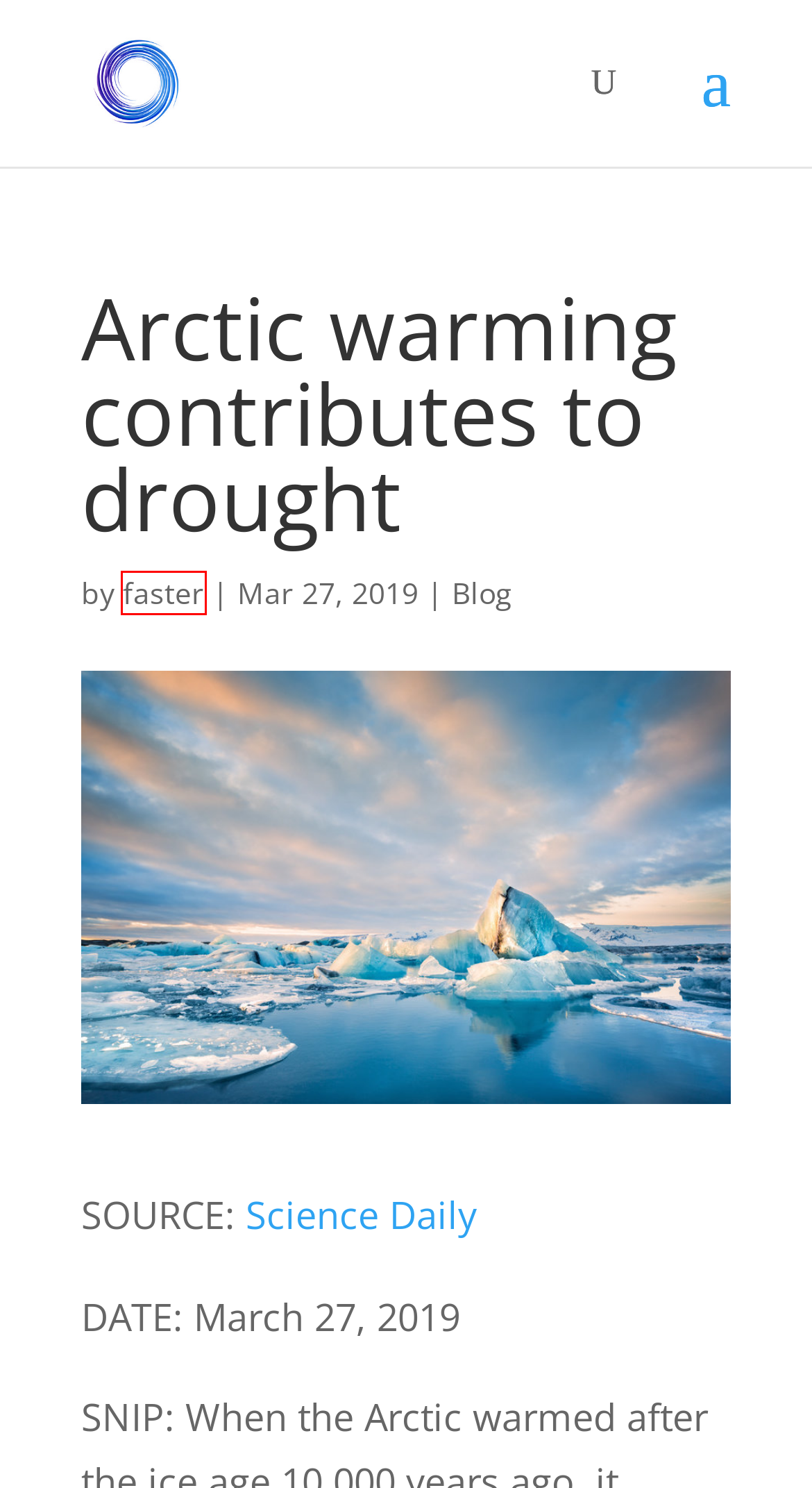Observe the screenshot of a webpage with a red bounding box highlighting an element. Choose the webpage description that accurately reflects the new page after the element within the bounding box is clicked. Here are the candidates:
A. ice melt | Faster Than Expected
B. Blog | Faster Than Expected
C. Faster Than Expected | Climate Change
D. water pollution | Faster Than Expected
E. heatwaves | Faster Than Expected
F. faster | Faster Than Expected
G. species loss | Faster Than Expected
H. Amazon | Faster Than Expected

F